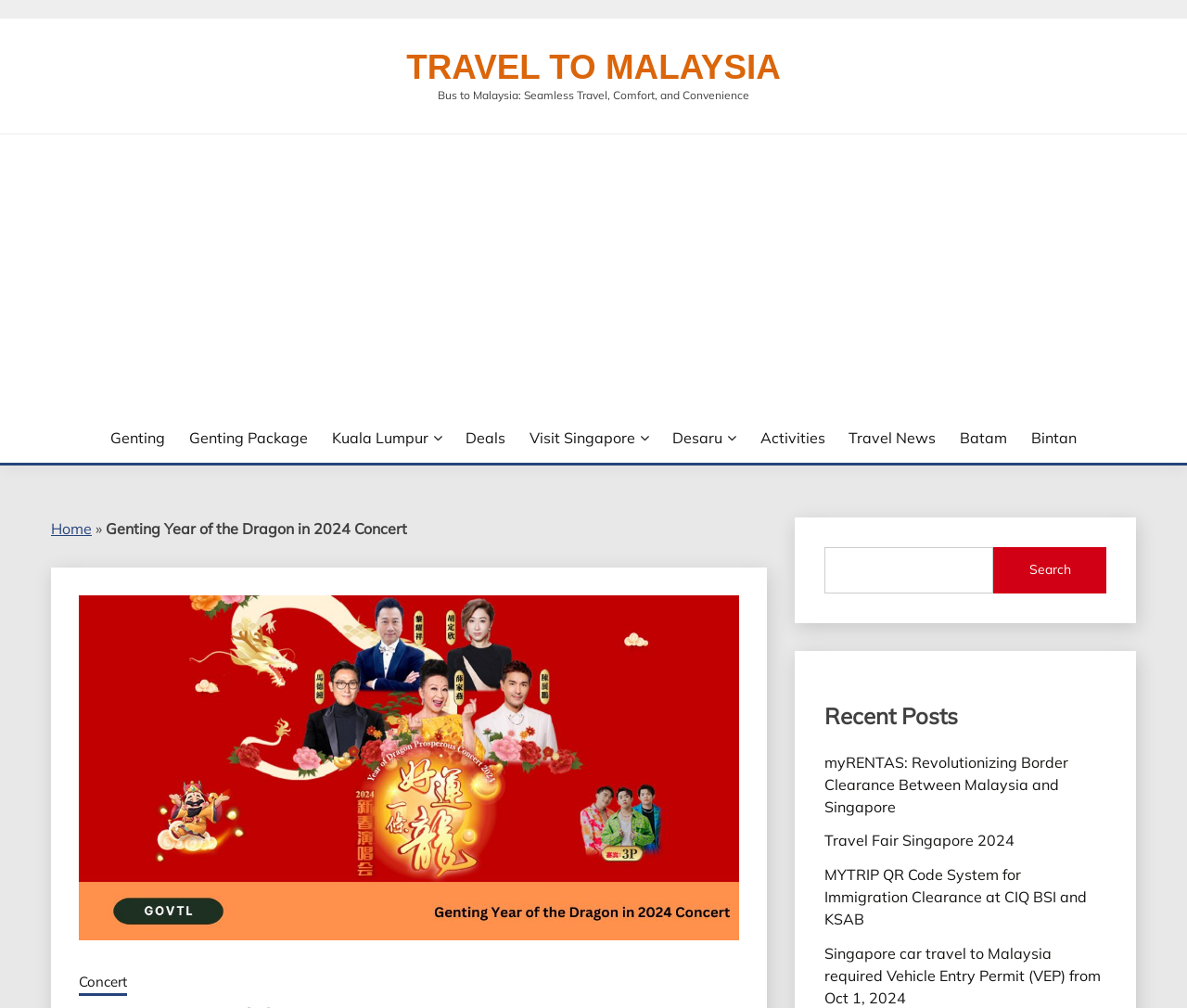What is the purpose of the search box?
Look at the image and answer with only one word or phrase.

Search recent posts